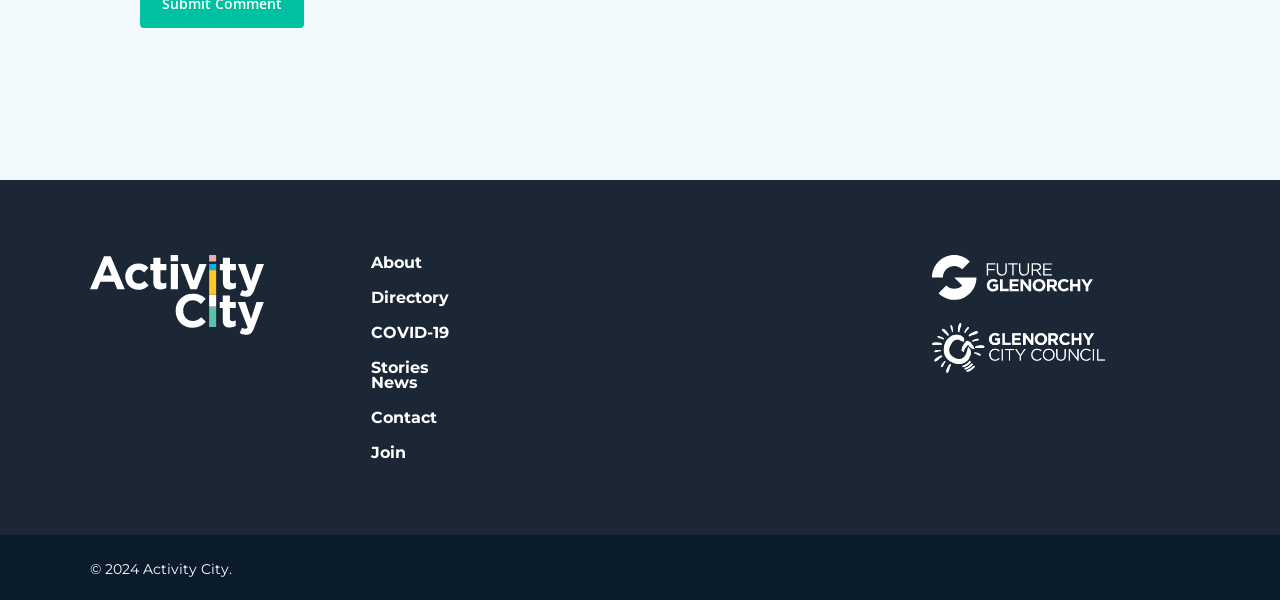Find the bounding box coordinates of the element to click in order to complete this instruction: "view COVID-19 information". The bounding box coordinates must be four float numbers between 0 and 1, denoted as [left, top, right, bottom].

[0.289, 0.538, 0.35, 0.57]